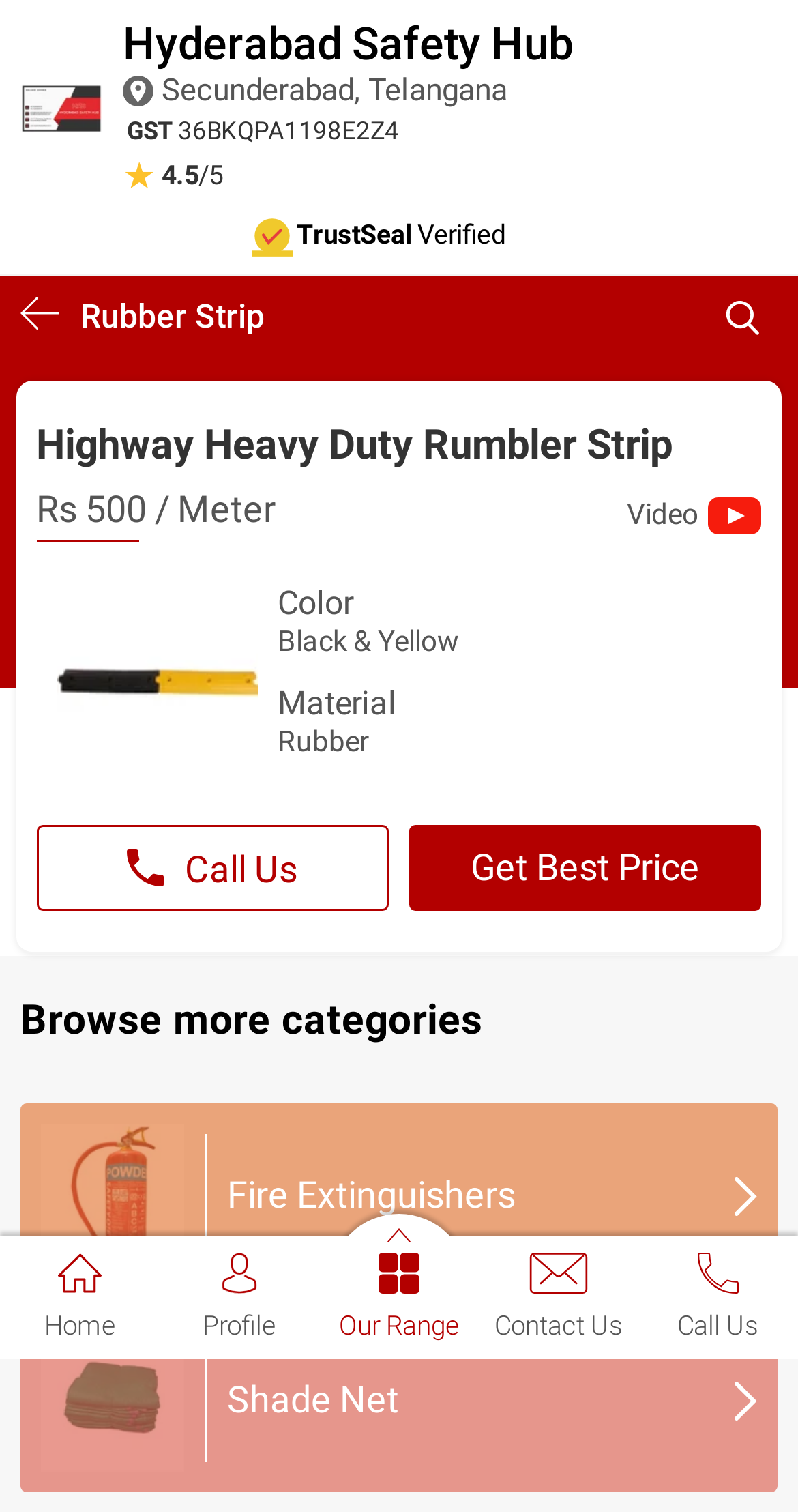Please find the bounding box coordinates of the element that you should click to achieve the following instruction: "Browse topics in Archive". The coordinates should be presented as four float numbers between 0 and 1: [left, top, right, bottom].

None